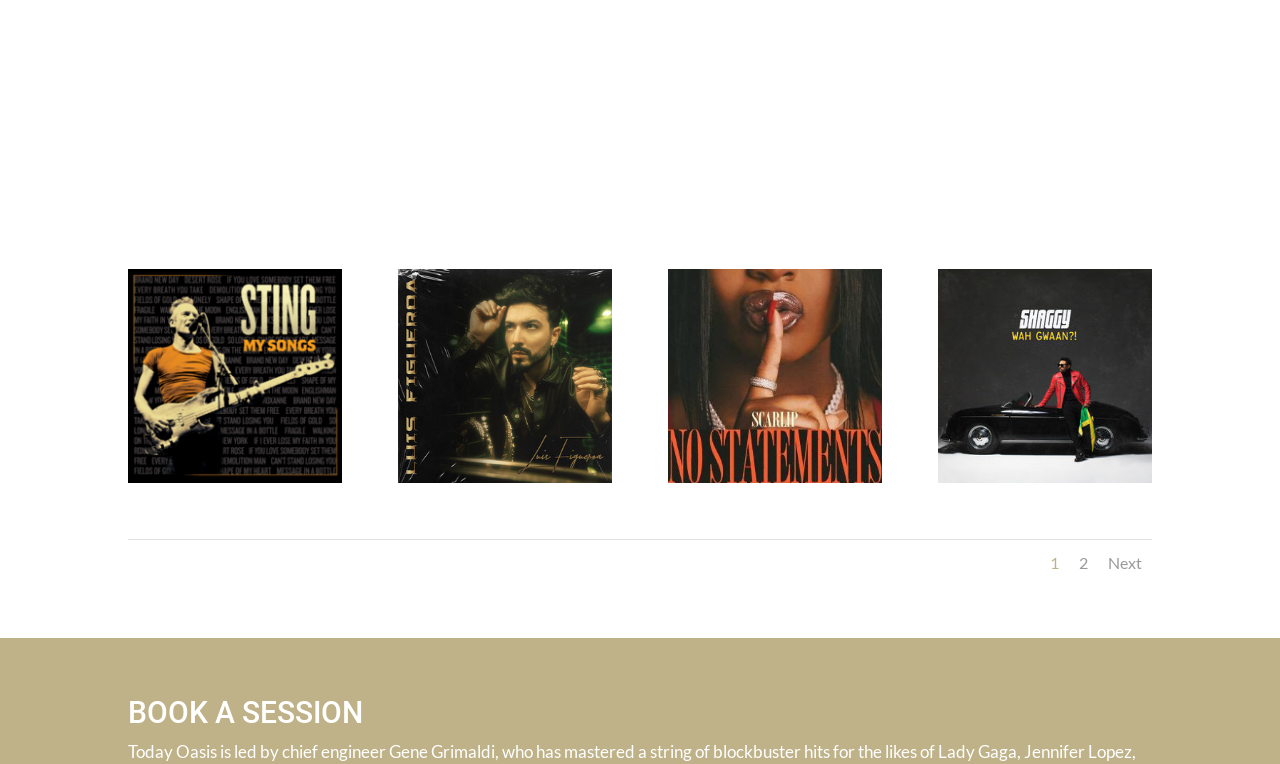How many navigation links are there?
Look at the screenshot and respond with one word or a short phrase.

4